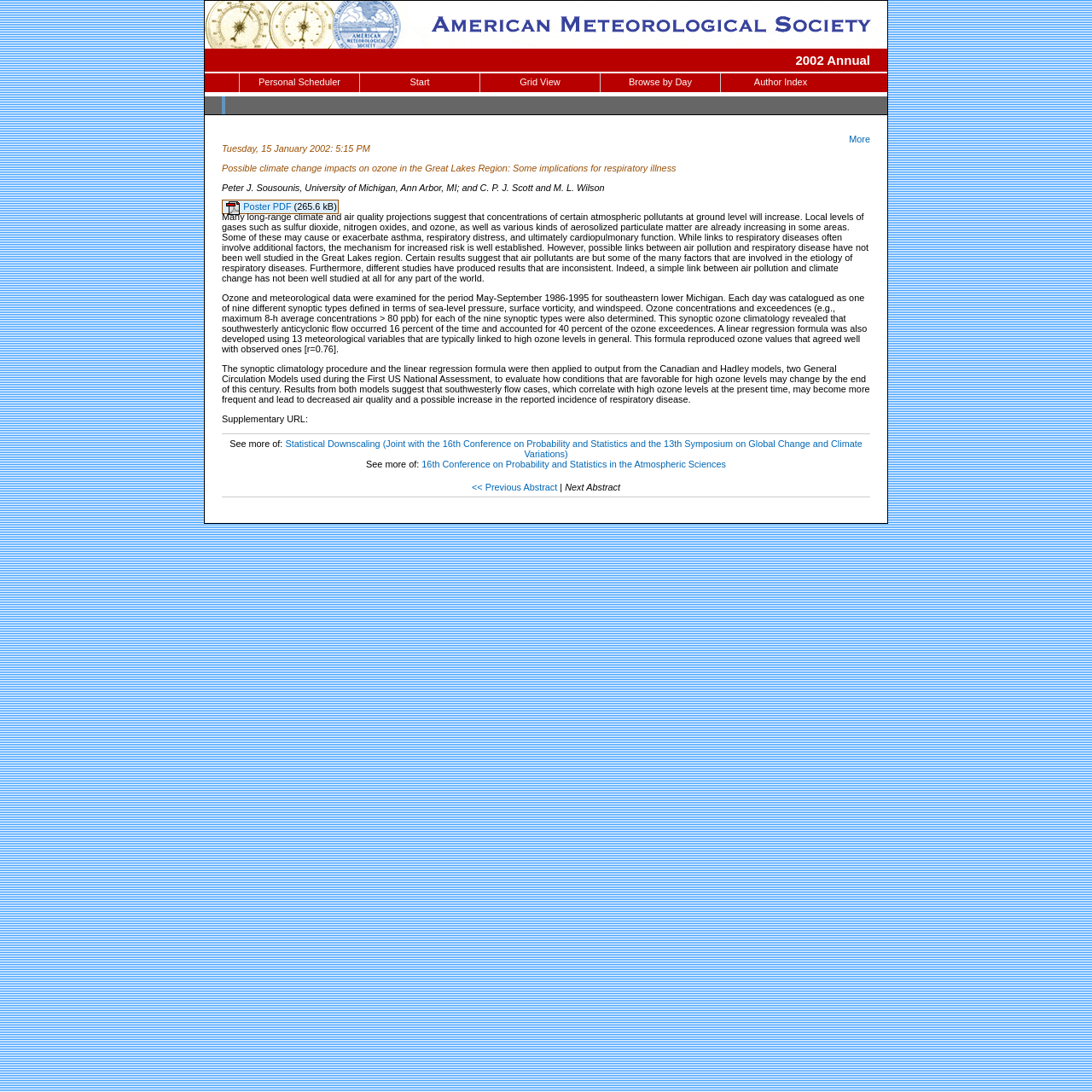Find and provide the bounding box coordinates for the UI element described with: "alt="http://www.ametsoc.org/"".

[0.188, 0.035, 0.812, 0.047]